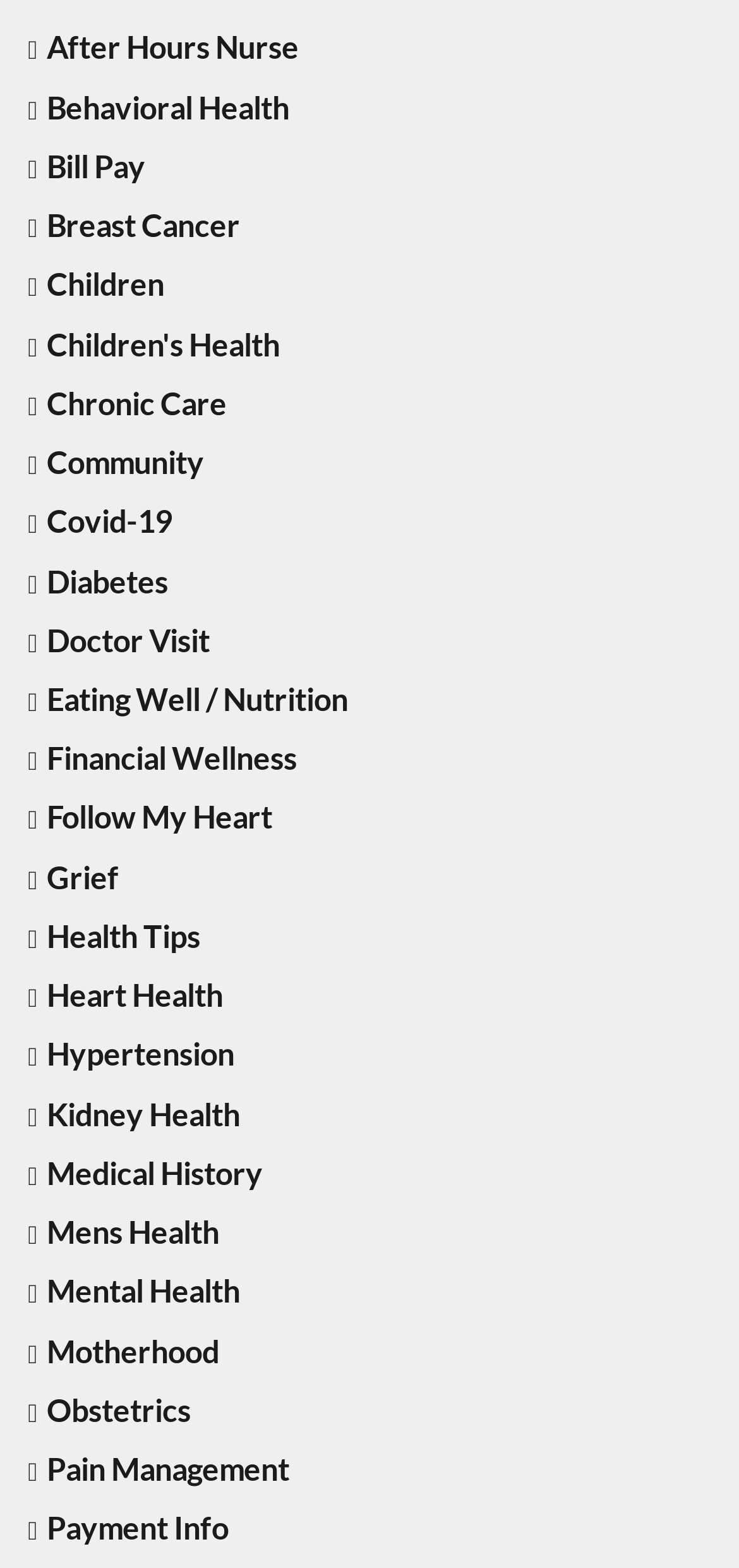How many health topics are listed?
Based on the screenshot, provide a one-word or short-phrase response.

27